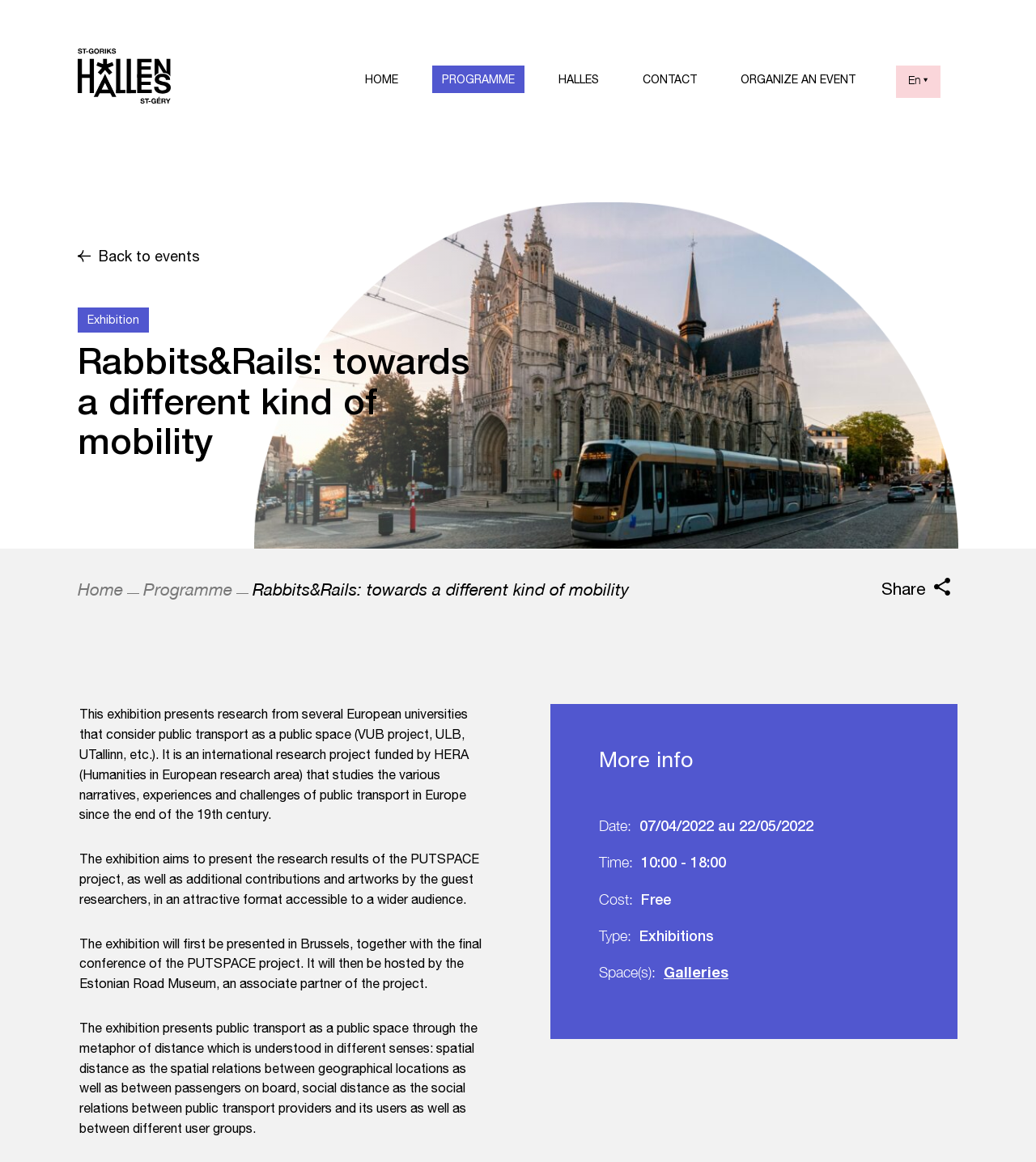Please identify the bounding box coordinates of the clickable region that I should interact with to perform the following instruction: "Click the Brooklands logo". The coordinates should be expressed as four float numbers between 0 and 1, i.e., [left, top, right, bottom].

None